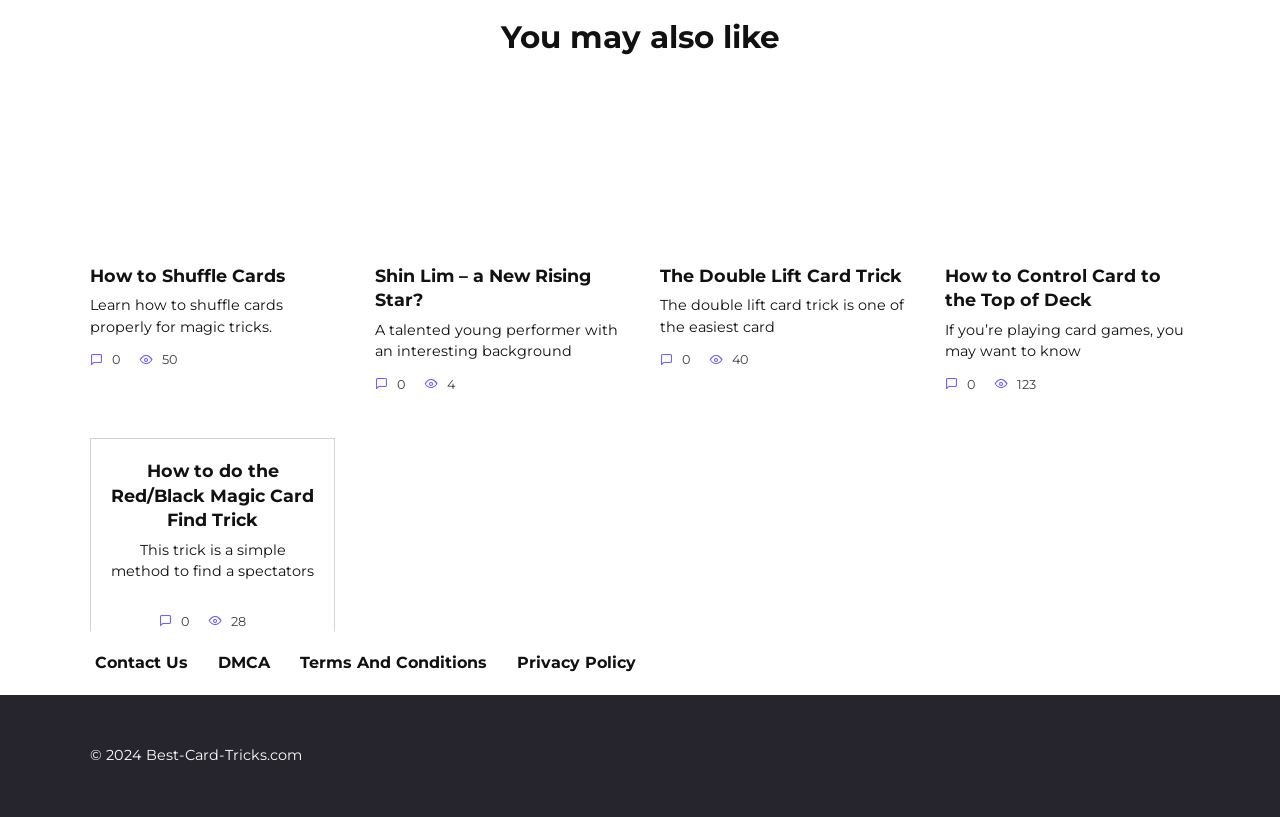Can you find the bounding box coordinates of the area I should click to execute the following instruction: "Click on 'How to Shuffle Cards'"?

[0.07, 0.322, 0.223, 0.352]